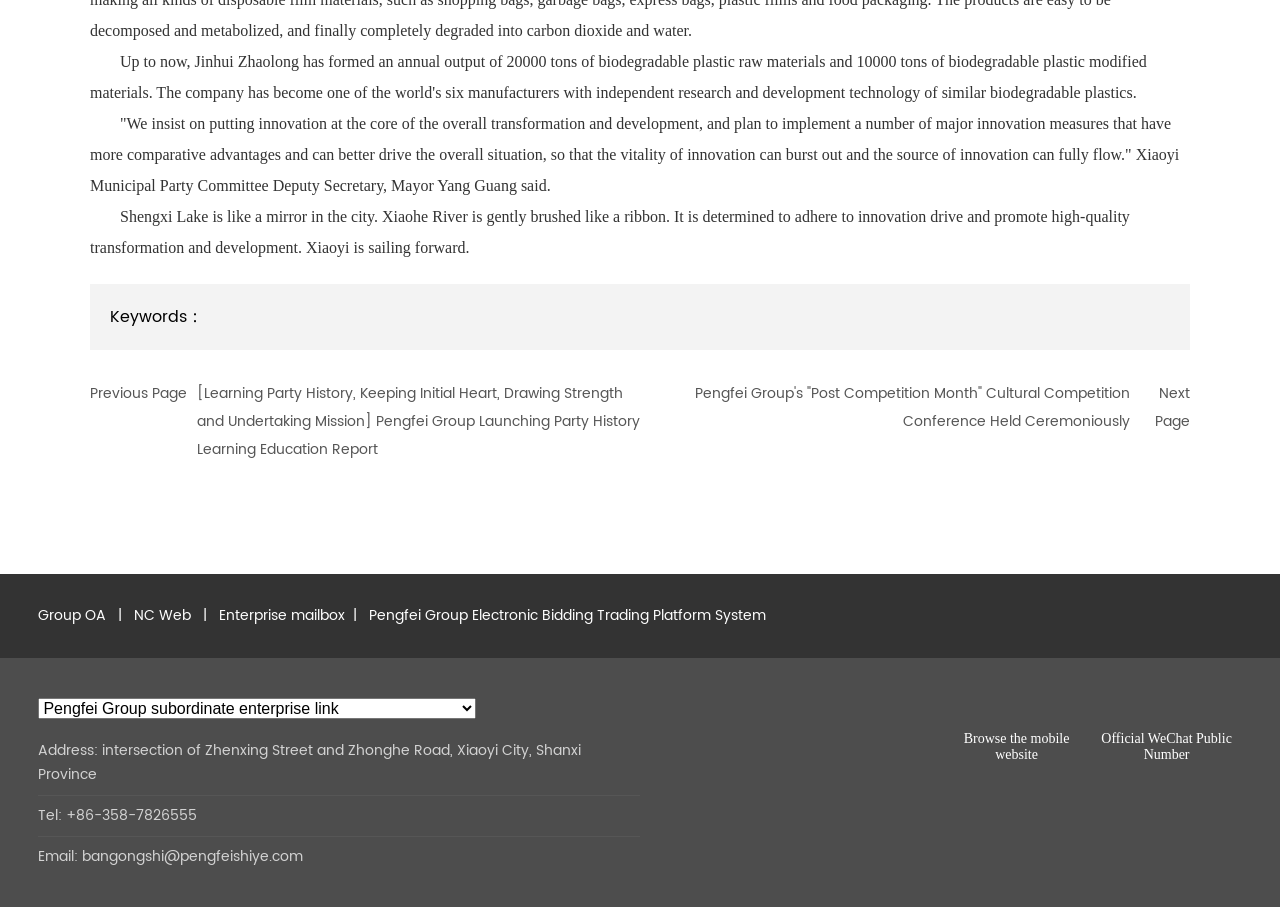Identify the bounding box coordinates of the part that should be clicked to carry out this instruction: "Click the 'Previous Page' button".

[0.07, 0.421, 0.146, 0.446]